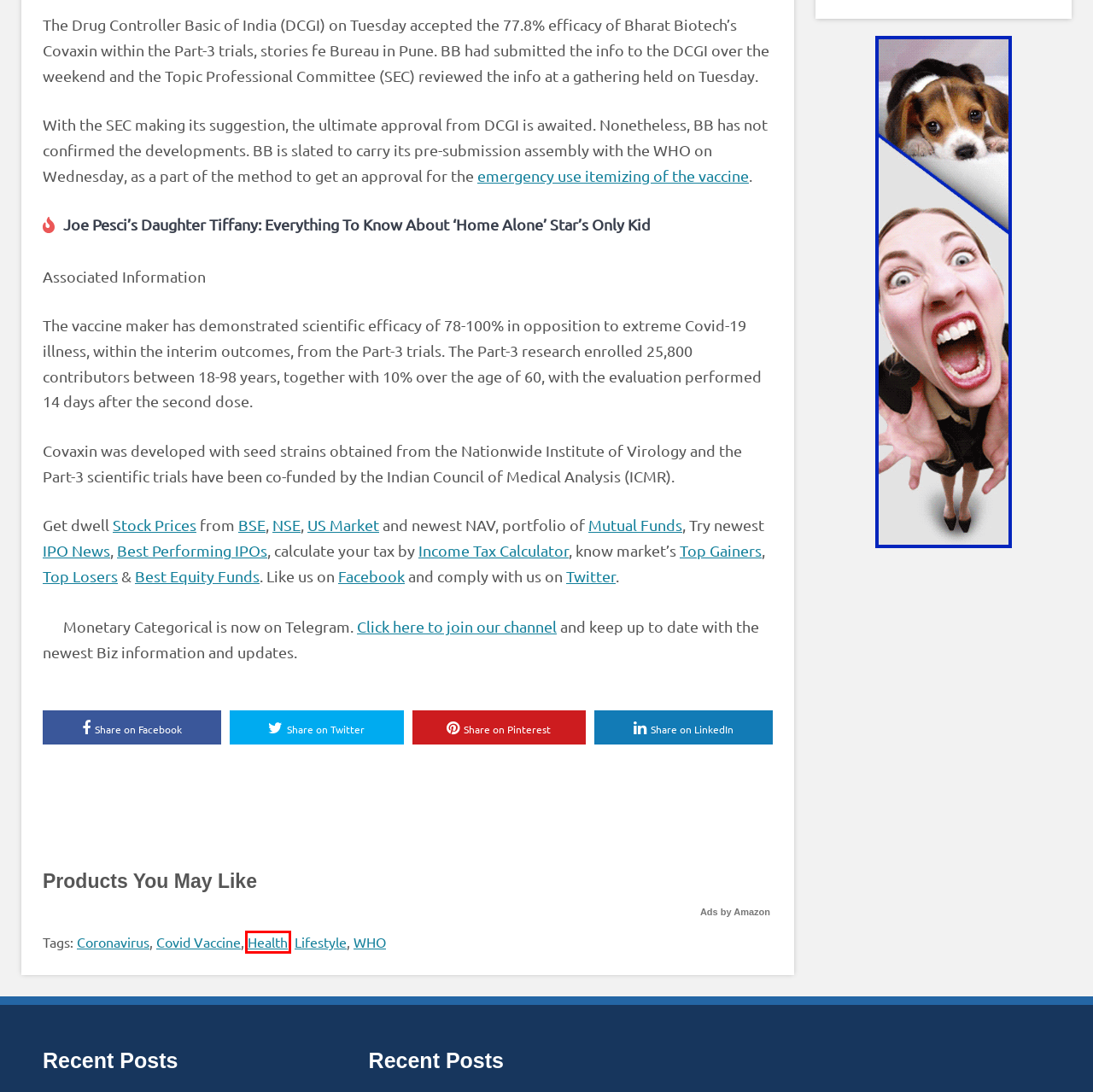A screenshot of a webpage is given with a red bounding box around a UI element. Choose the description that best matches the new webpage shown after clicking the element within the red bounding box. Here are the candidates:
A. Entertainment - Daily Dose O Donna News
B. Joe Pesci’s Daughter Tiffany: Everything To Know About ‘Home Alone’ Star’s Only Kid
C. Coronavirus Archives - Daily Dose O Donna News
D. Health Archives - Daily Dose O Donna News
E. Lifestyle Archives - Daily Dose O Donna News
F. Covid-19 vaccine: Expert panel recommends emergency use authorisation for Russia’s Sputnik V
G. WHO Archives - Daily Dose O Donna News
H. Covid Vaccine Archives - Daily Dose O Donna News

D